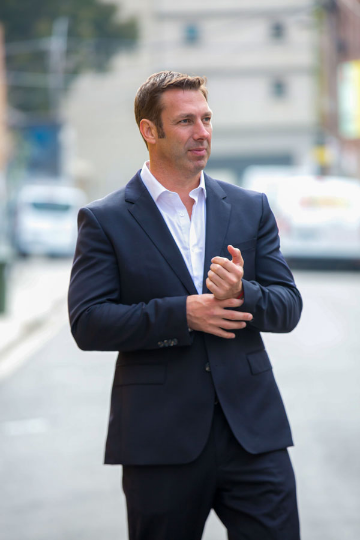What is the background of the image?
Please give a detailed and thorough answer to the question, covering all relevant points.

The backdrop of the image features a blurred urban environment, which hints at a vibrant and bustling city, providing a suitable context for the theme of building an online business.